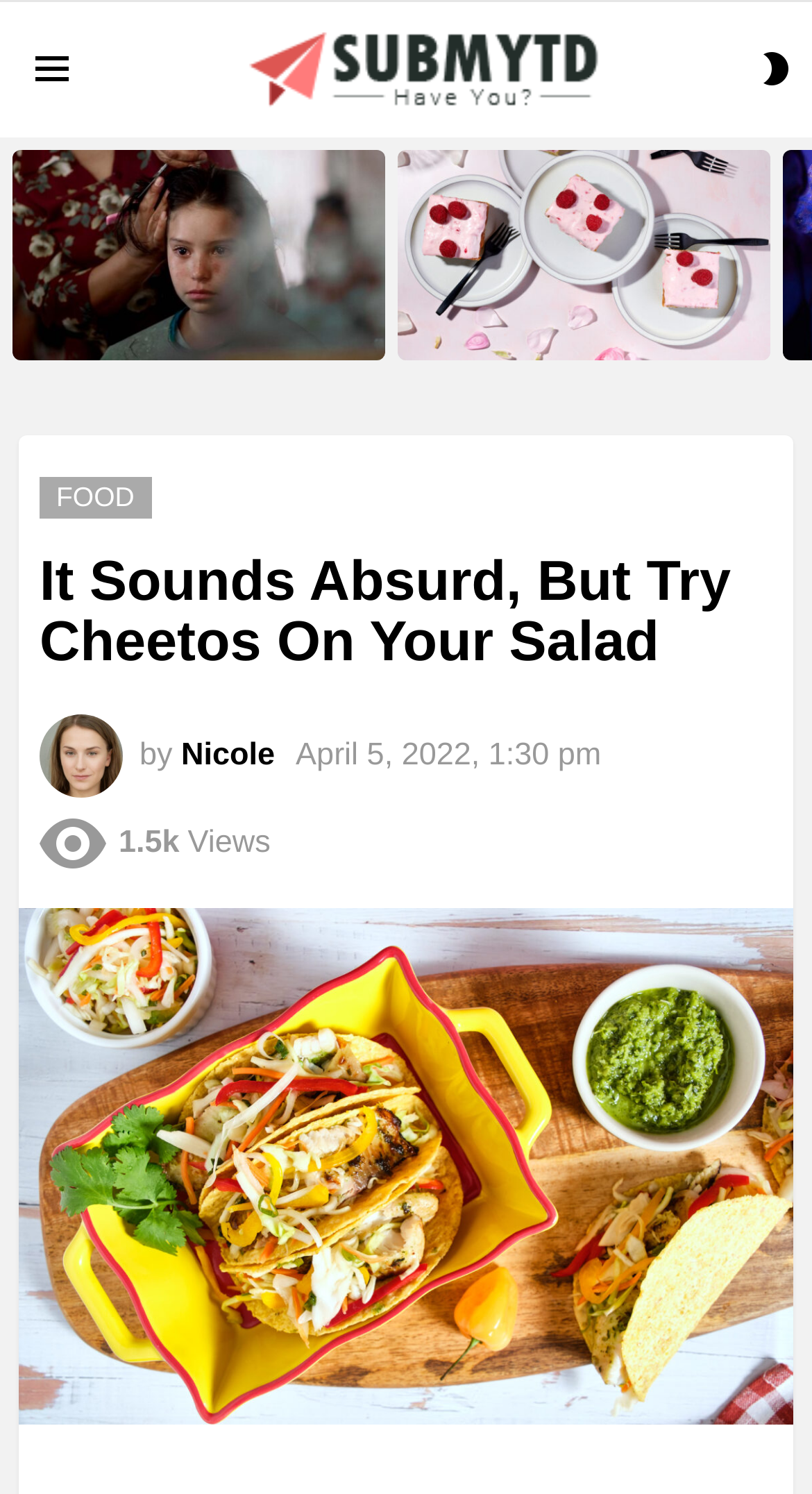Find the UI element described as: "Food" and predict its bounding box coordinates. Ensure the coordinates are four float numbers between 0 and 1, [left, top, right, bottom].

[0.049, 0.319, 0.186, 0.347]